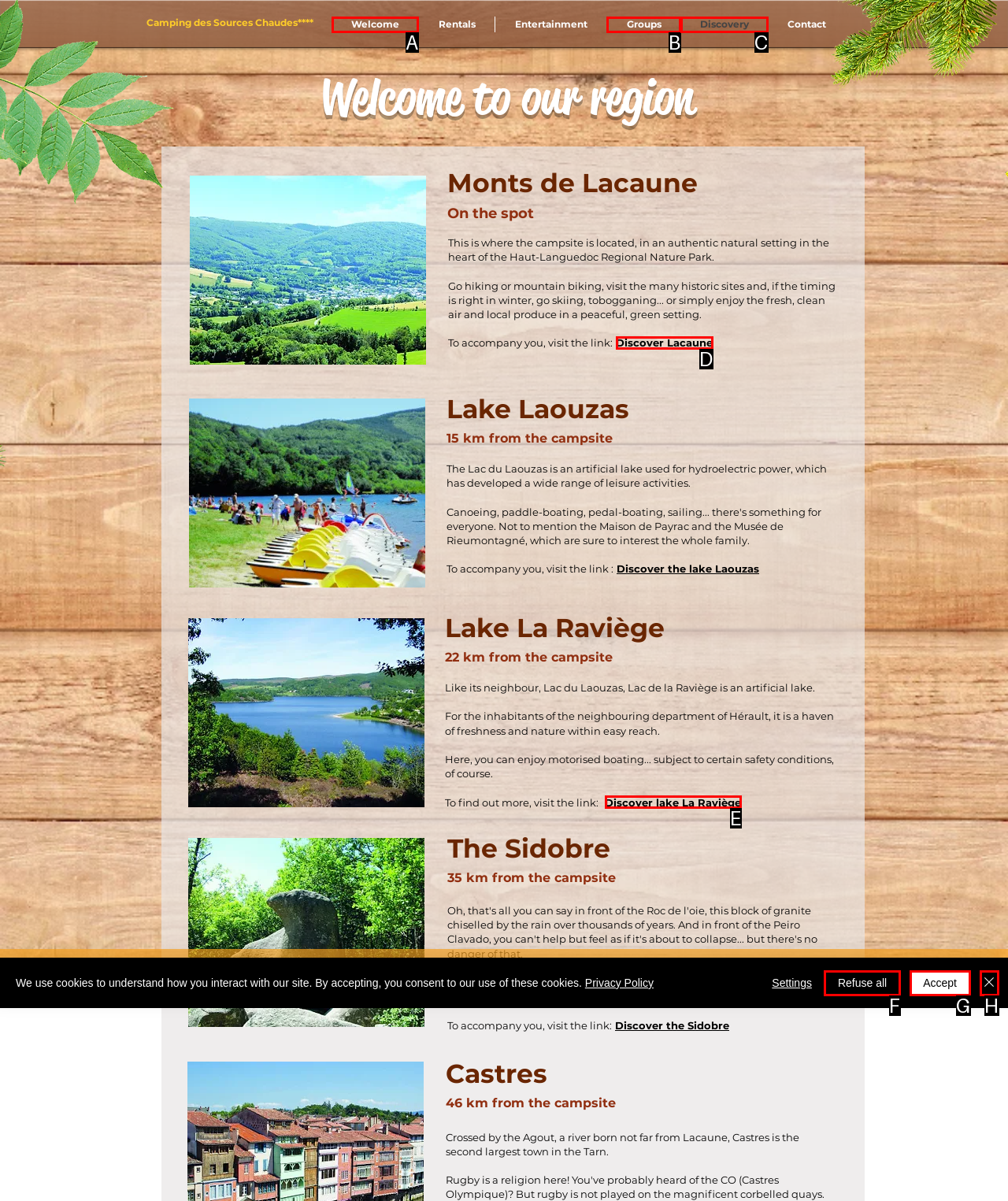Which option corresponds to the following element description: Discover lake La Raviège?
Please provide the letter of the correct choice.

E